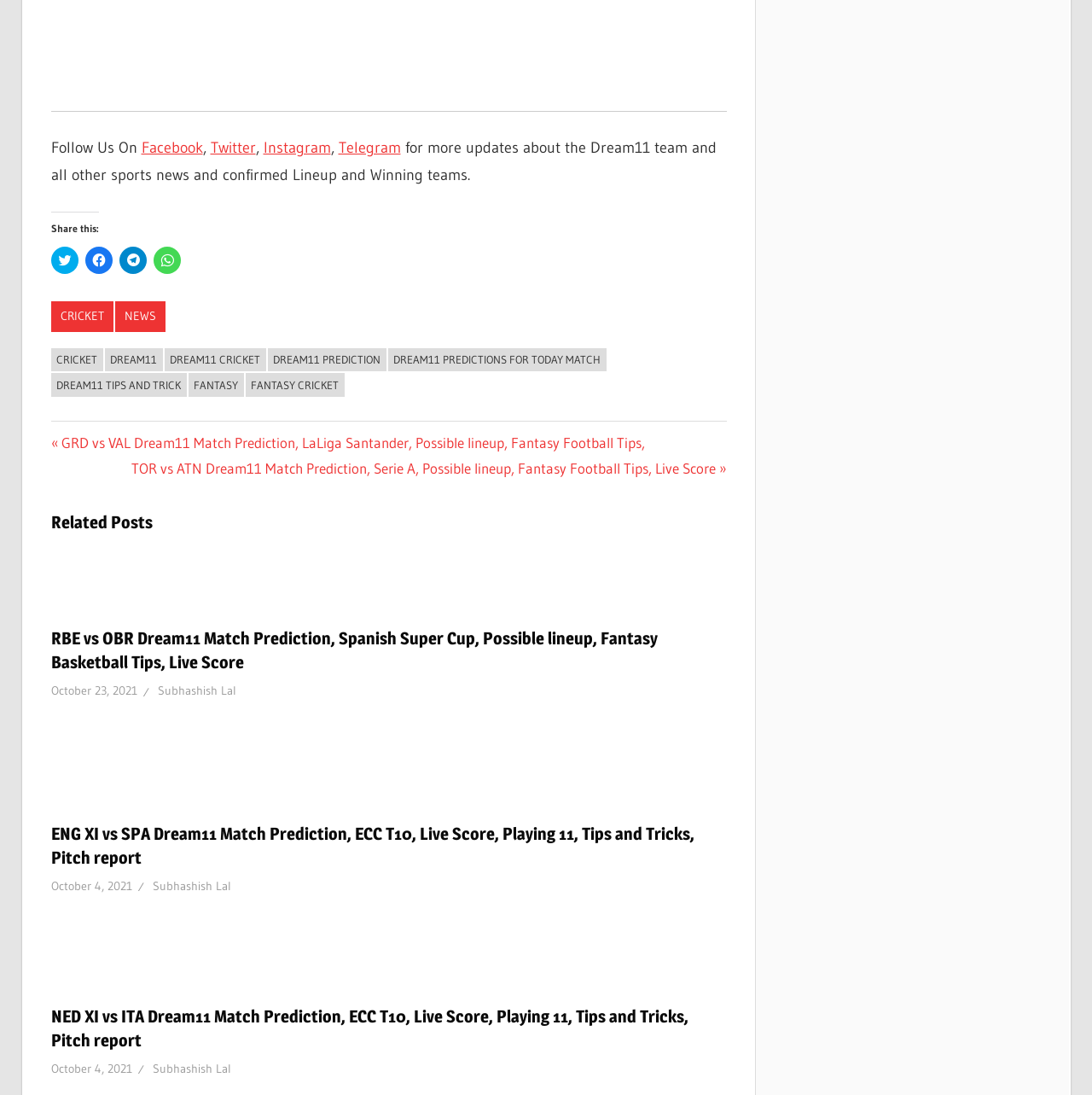Given the element description October 4, 2021, predict the bounding box coordinates for the UI element in the webpage screenshot. The format should be (top-left x, top-left y, bottom-right x, bottom-right y), and the values should be between 0 and 1.

[0.046, 0.969, 0.121, 0.983]